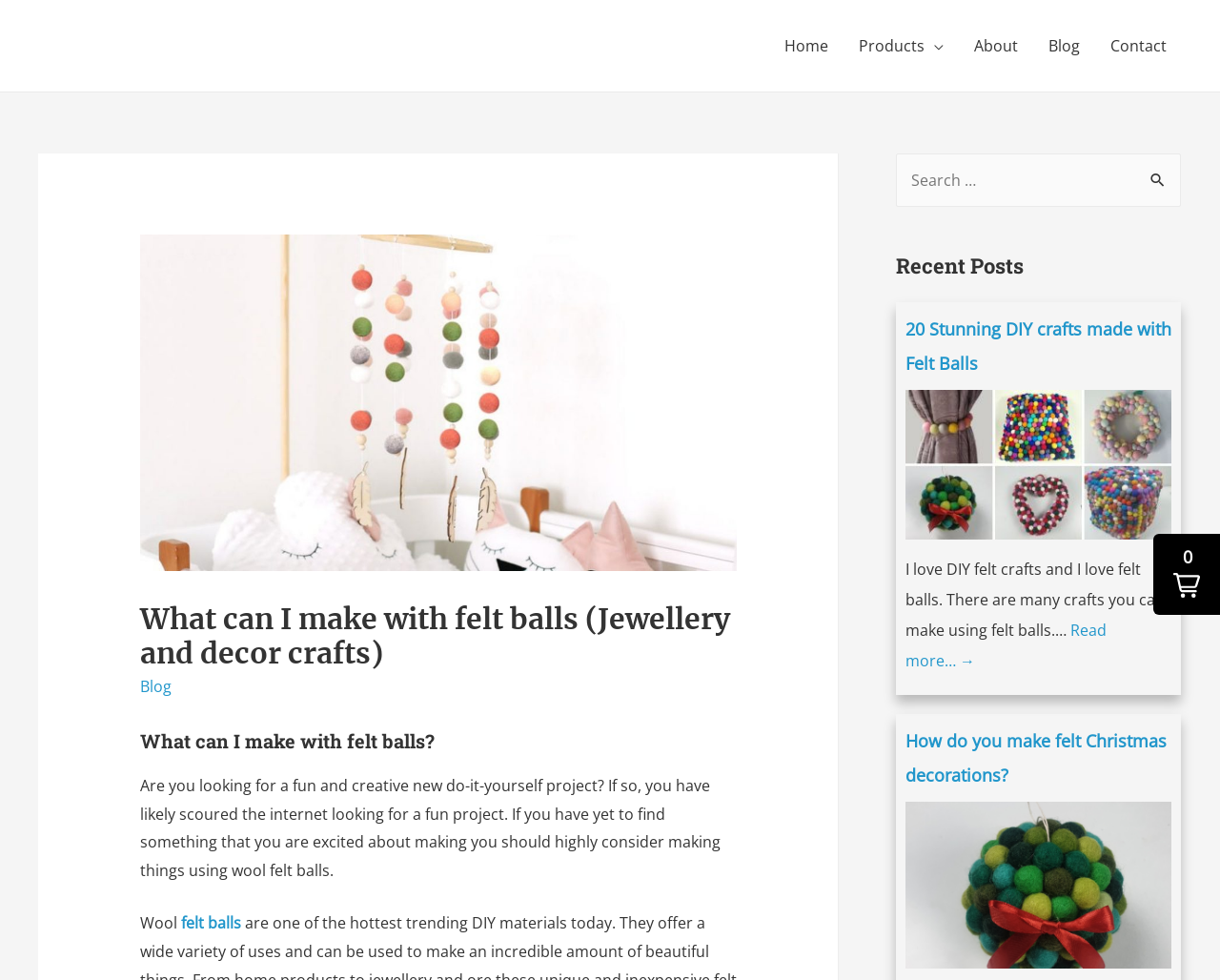Use a single word or phrase to answer the question:
What is the topic of the recent post?

DIY crafts made with Felt Balls